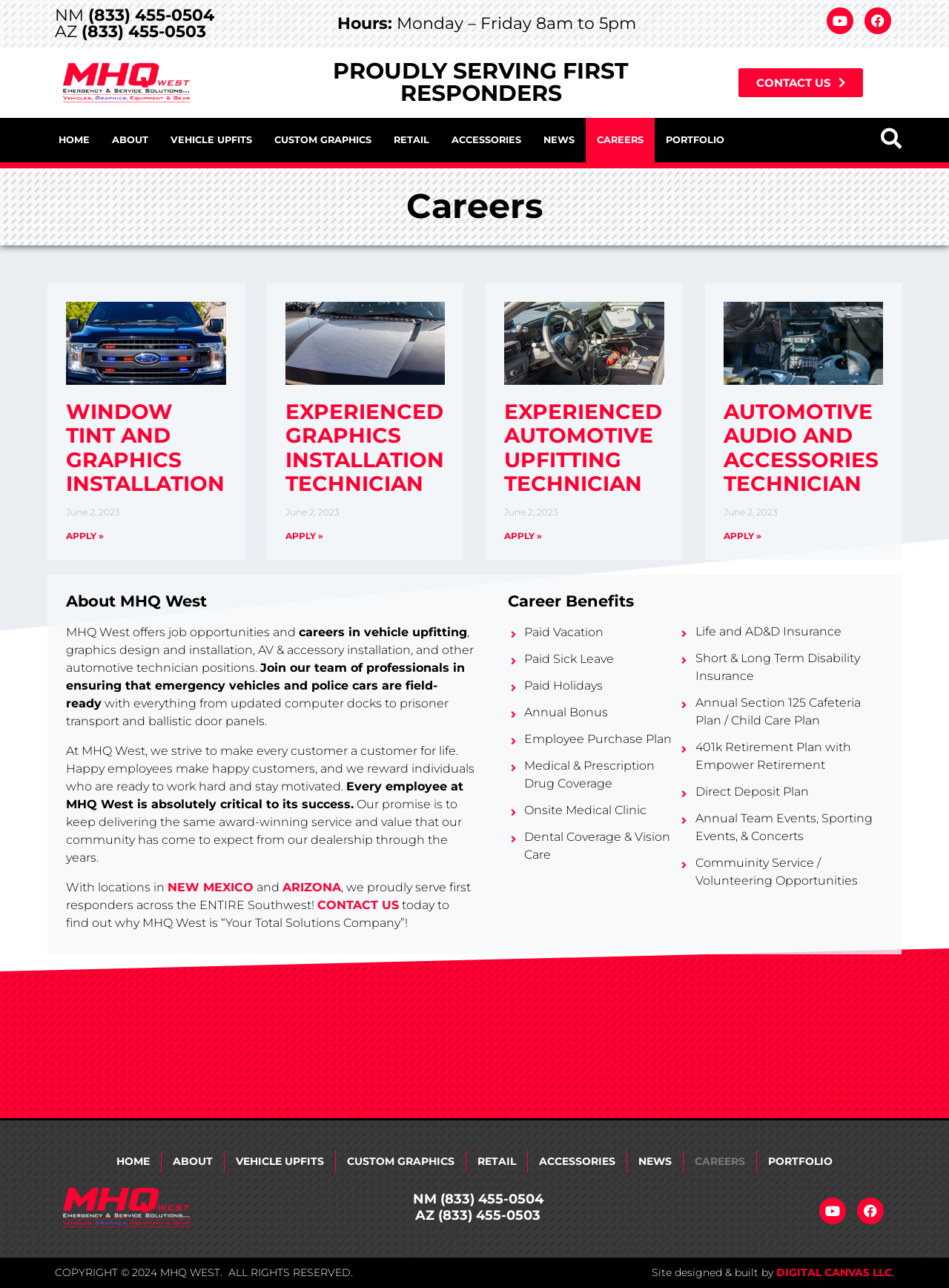Determine the bounding box coordinates of the region to click in order to accomplish the following instruction: "Contact us". Provide the coordinates as four float numbers between 0 and 1, specifically [left, top, right, bottom].

[0.778, 0.053, 0.909, 0.075]